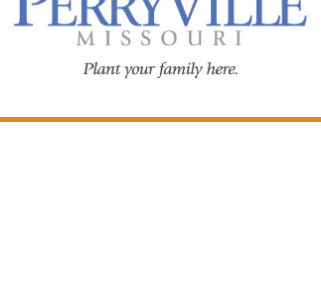What is the balance struck by the design?
Please elaborate on the answer to the question with detailed information.

The caption states that the design strikes a balance between professionalism and warmth, reflecting a desire to attract families and residents to settle in the area, which means the design aims to convey both a sense of professionalism and a sense of warmth.